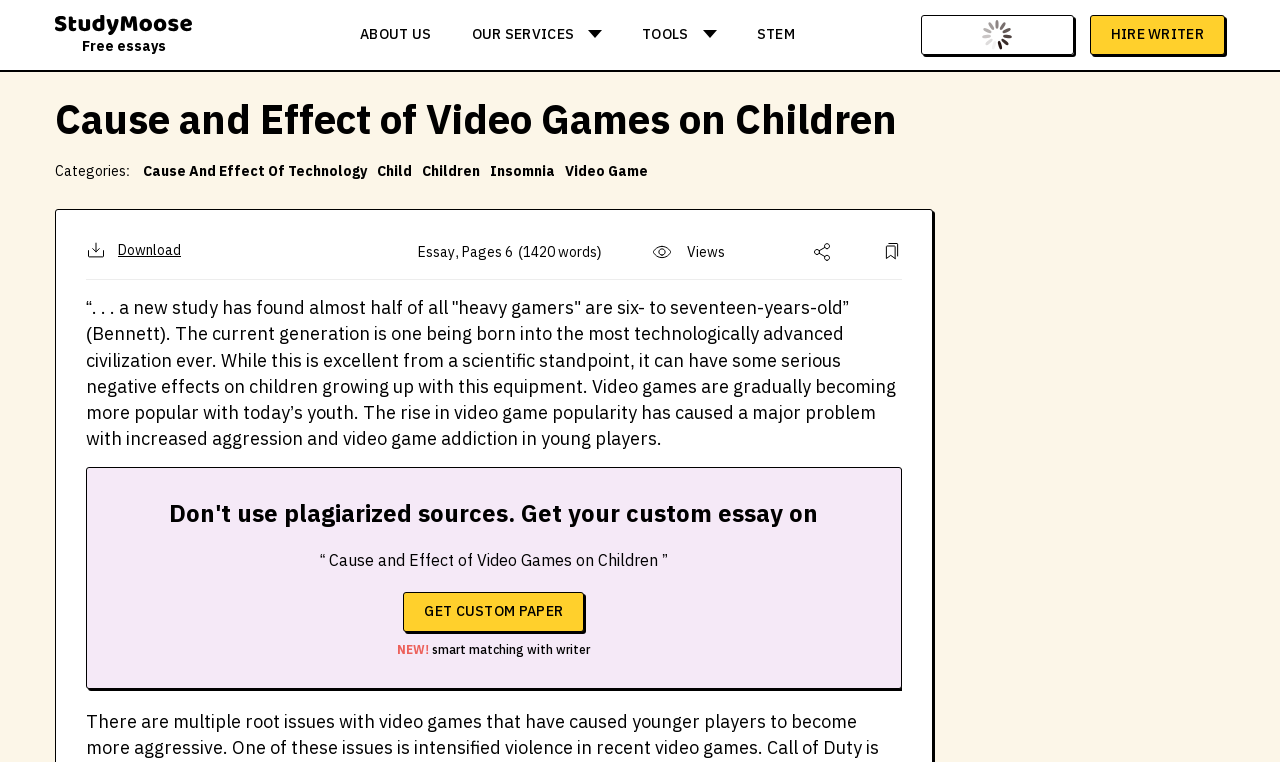Based on the image, please respond to the question with as much detail as possible:
How many pages is the essay?

The number of pages of the essay can be found by looking at the text 'Essay, Pages 6' which is located below the heading.